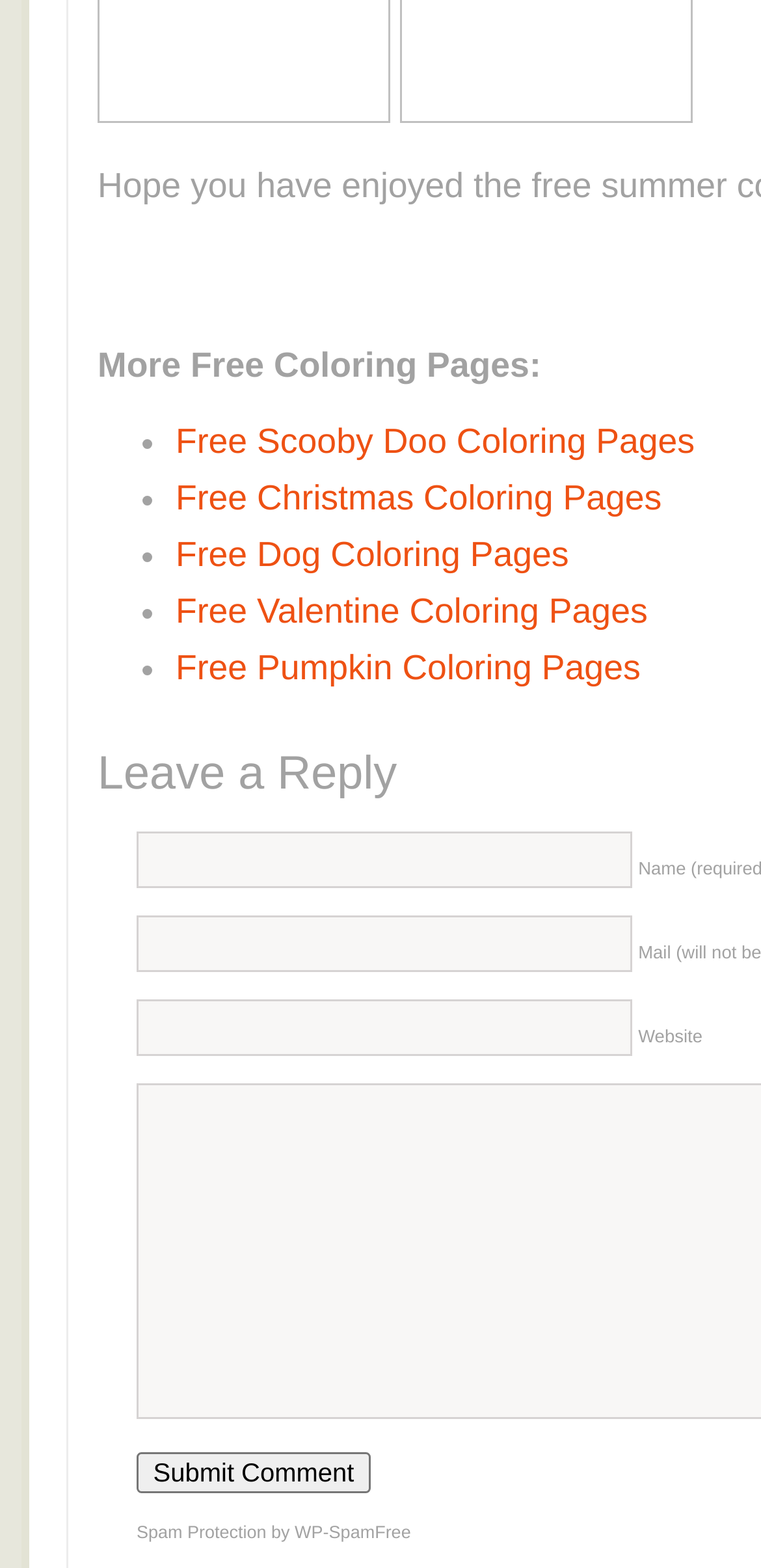How many textboxes are there for commenting?
Craft a detailed and extensive response to the question.

There are three textboxes for commenting: 'Name (required)', 'Mail (will not be published) (required)', and 'Website'.